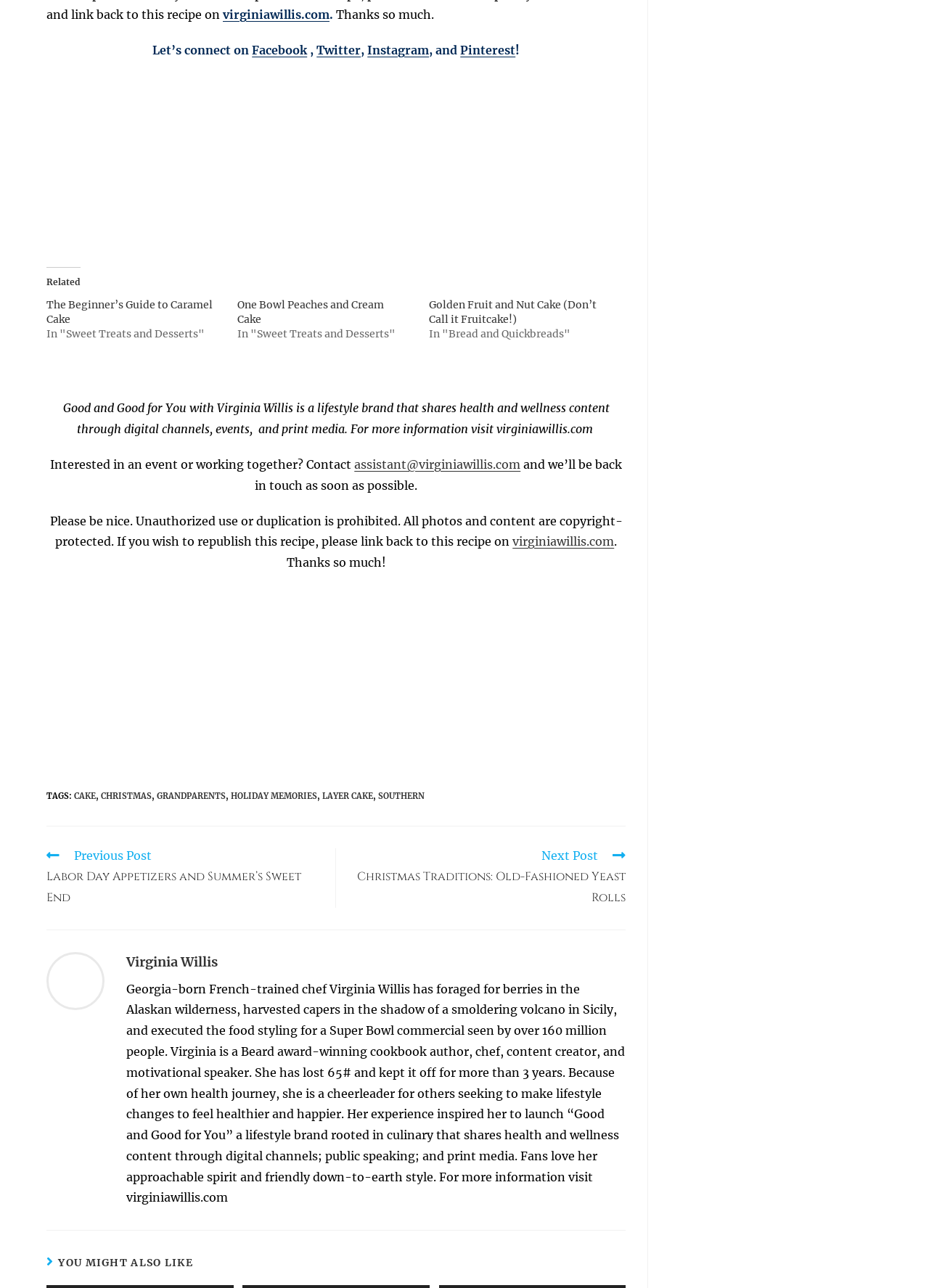Identify the bounding box coordinates of the section that should be clicked to achieve the task described: "Contact assistant".

[0.381, 0.355, 0.56, 0.366]